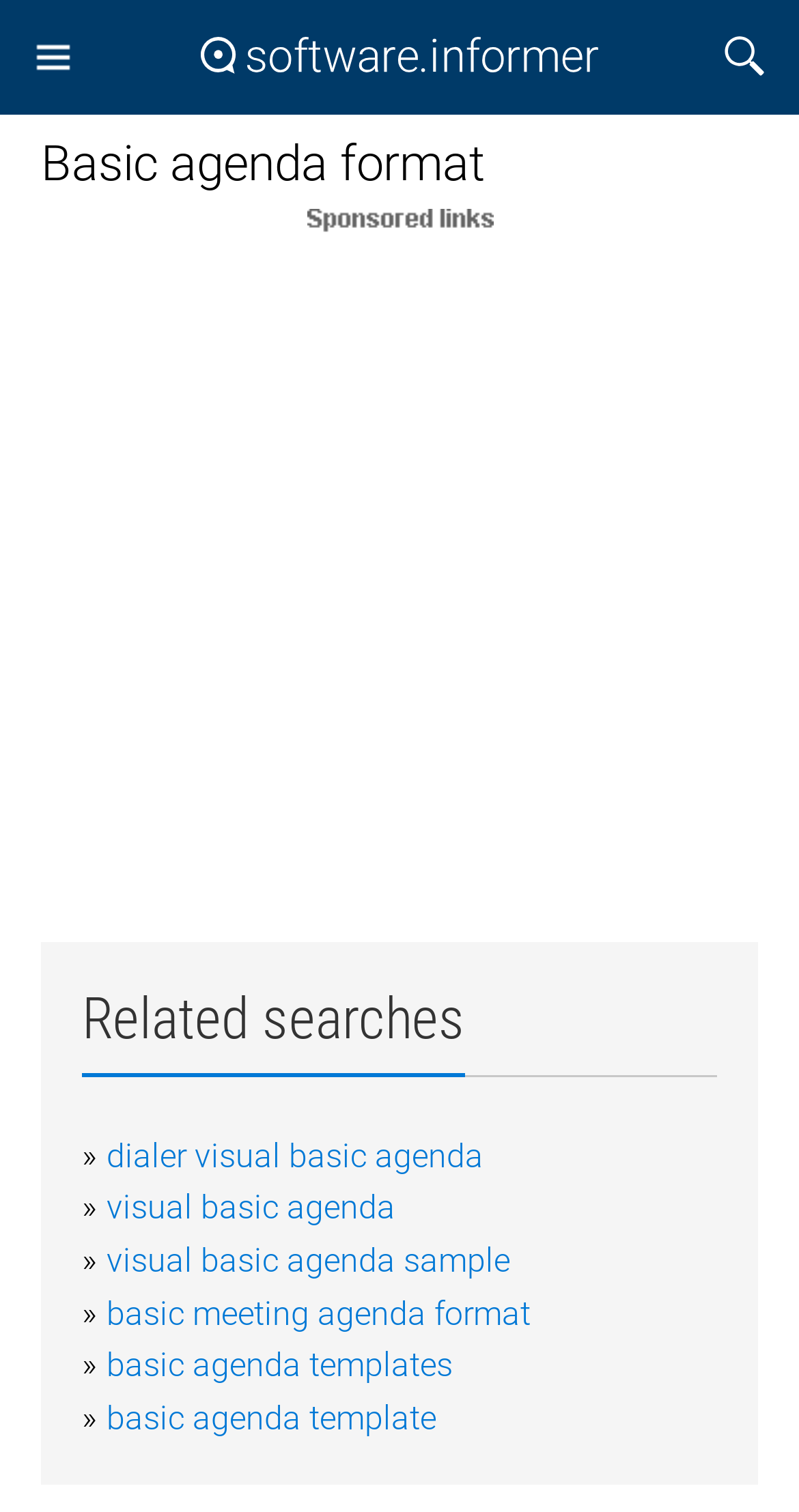Identify and provide the bounding box coordinates of the UI element described: "basic agenda templates". The coordinates should be formatted as [left, top, right, bottom], with each number being a float between 0 and 1.

[0.133, 0.89, 0.567, 0.916]